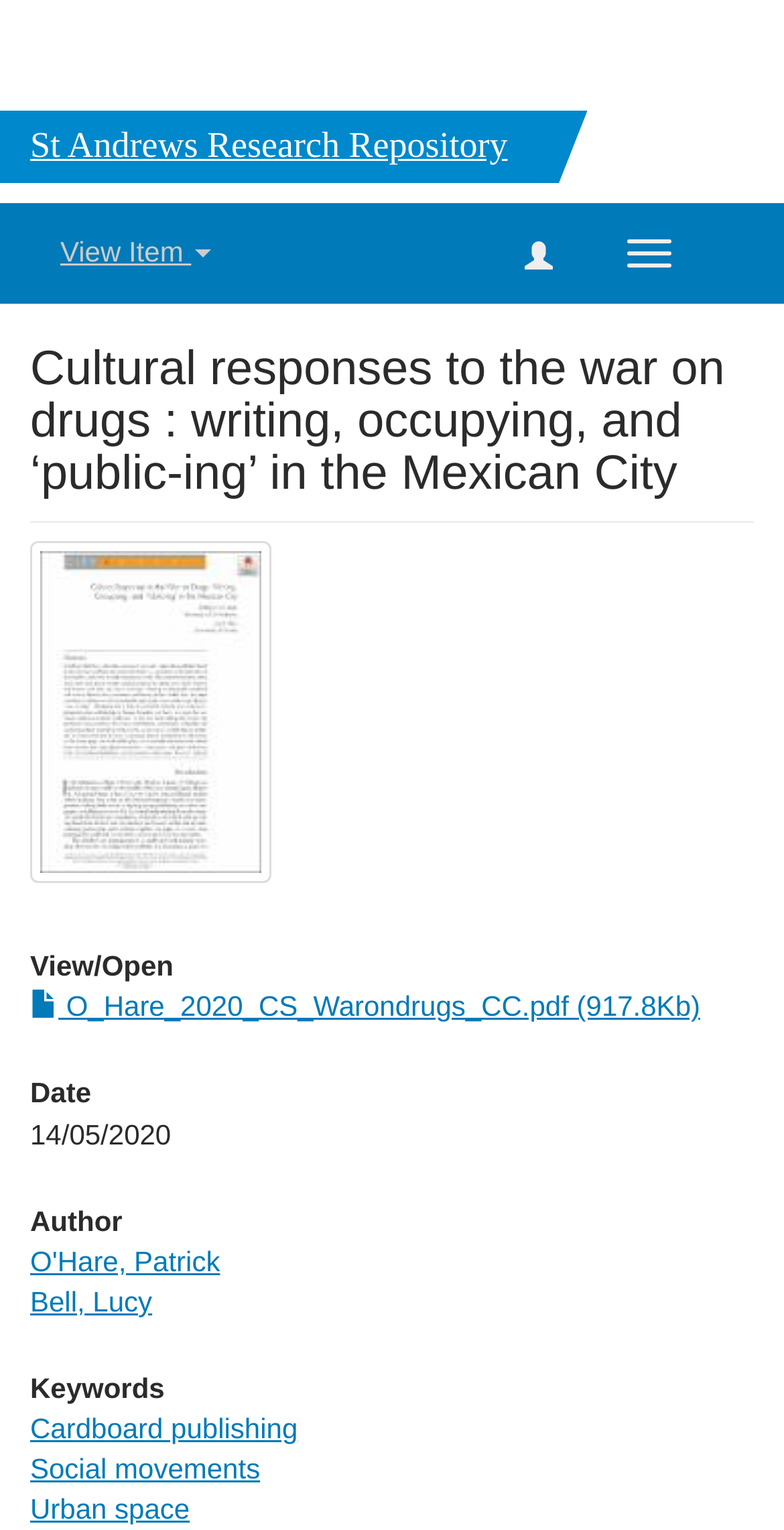What are the keywords of the research?
Based on the screenshot, provide a one-word or short-phrase response.

Cardboard publishing, Social movements, Urban space